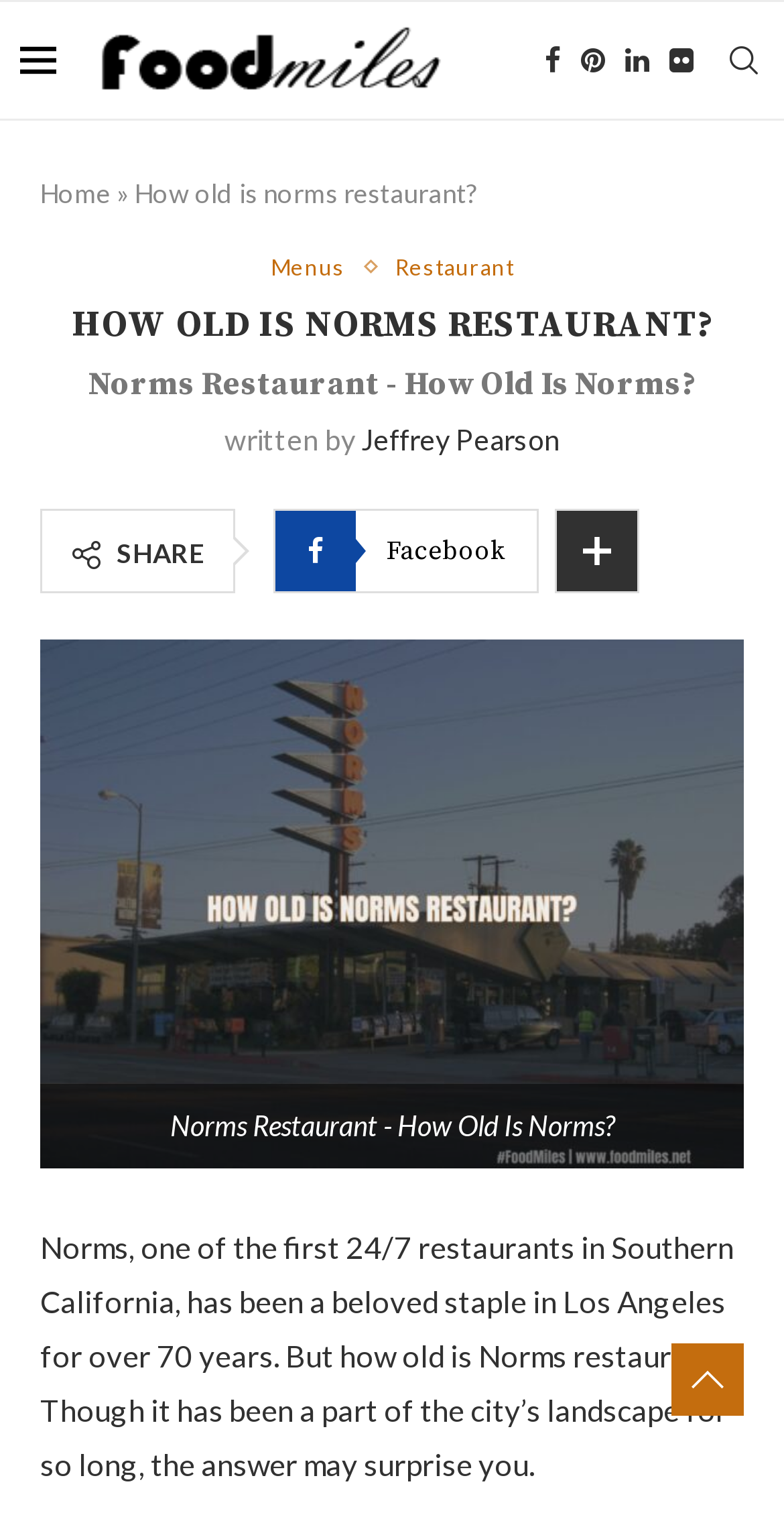Based on what you see in the screenshot, provide a thorough answer to this question: What is the name of the website that is linked at the top?

The link at the top of the page says 'FoodMiles – Fast Food Updates, Reviews, and Talks', which suggests that FoodMiles is a website related to fast food news and reviews.